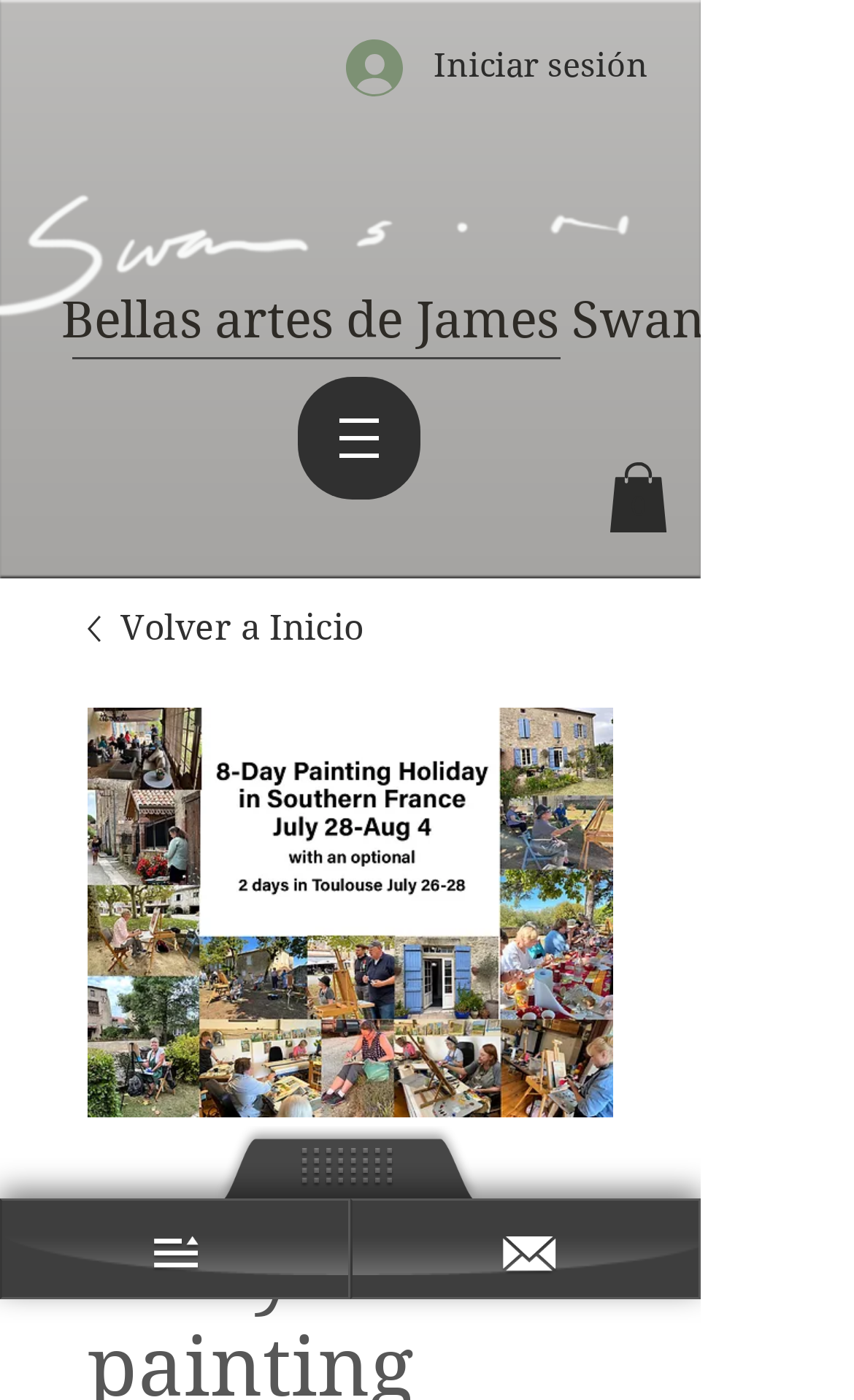Describe every aspect of the webpage in a detailed manner.

The webpage appears to be a travel website, specifically promoting an 8-day painting holiday in France with an optional 2-day stay in Toulouse. 

At the top right corner, there is a button to log in, accompanied by a small image. Below this, a prominent link stands out, "Bellas artes de James Swanson", which takes up most of the width of the page. 

On the top left, a navigation menu is located, indicated by a button with a popup menu. This menu also contains a small image. 

To the right of the navigation menu, a link displays the current state of the shopping cart, showing that it is empty with 0 items. This link is accompanied by an SVG image. 

Further down, a link "Volver a Inicio" (meaning "Return to Home" in Spanish) is positioned, accompanied by a small image. Below this, a large image takes up most of the width of the page, displaying the title and details of the painting holiday, including the price and deposit information.